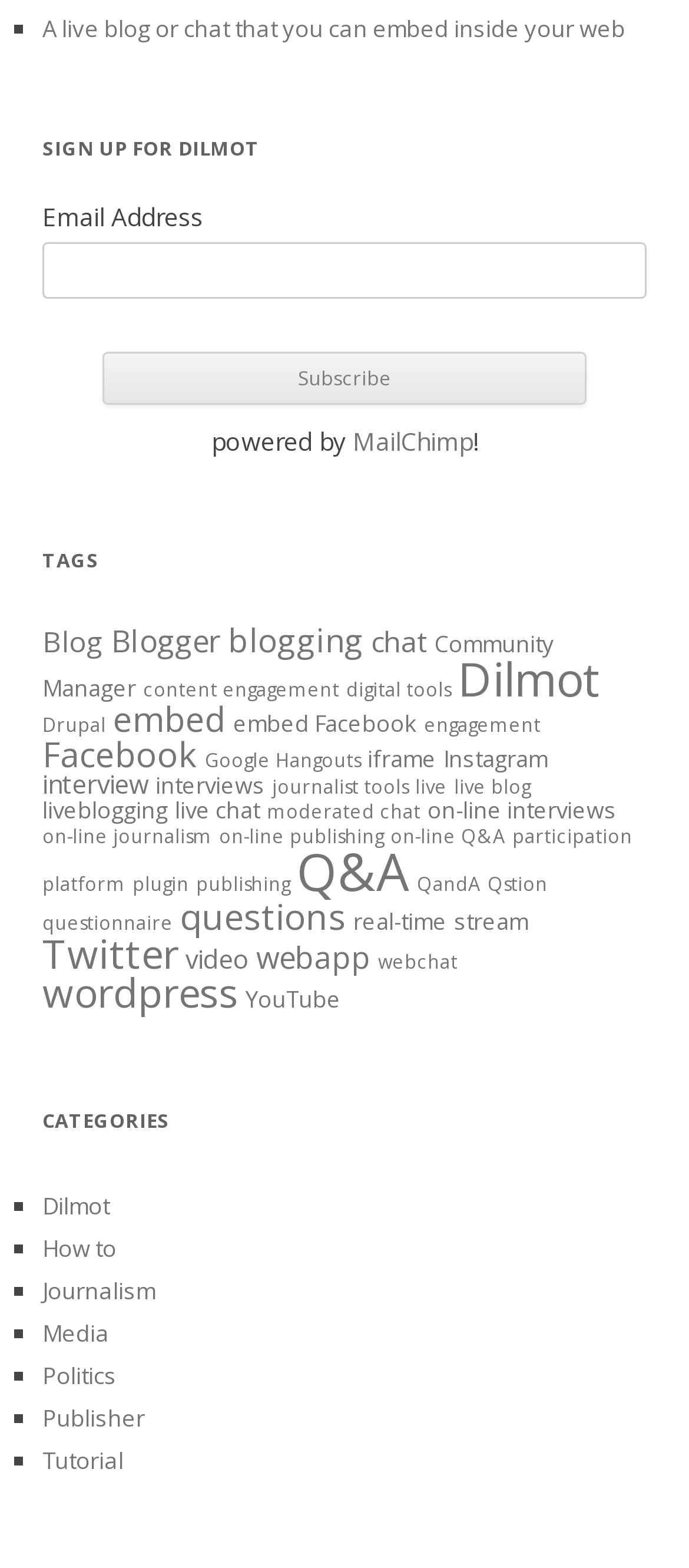Please specify the bounding box coordinates of the clickable section necessary to execute the following command: "Check the 'Tutorial' category".

[0.062, 0.921, 0.179, 0.941]